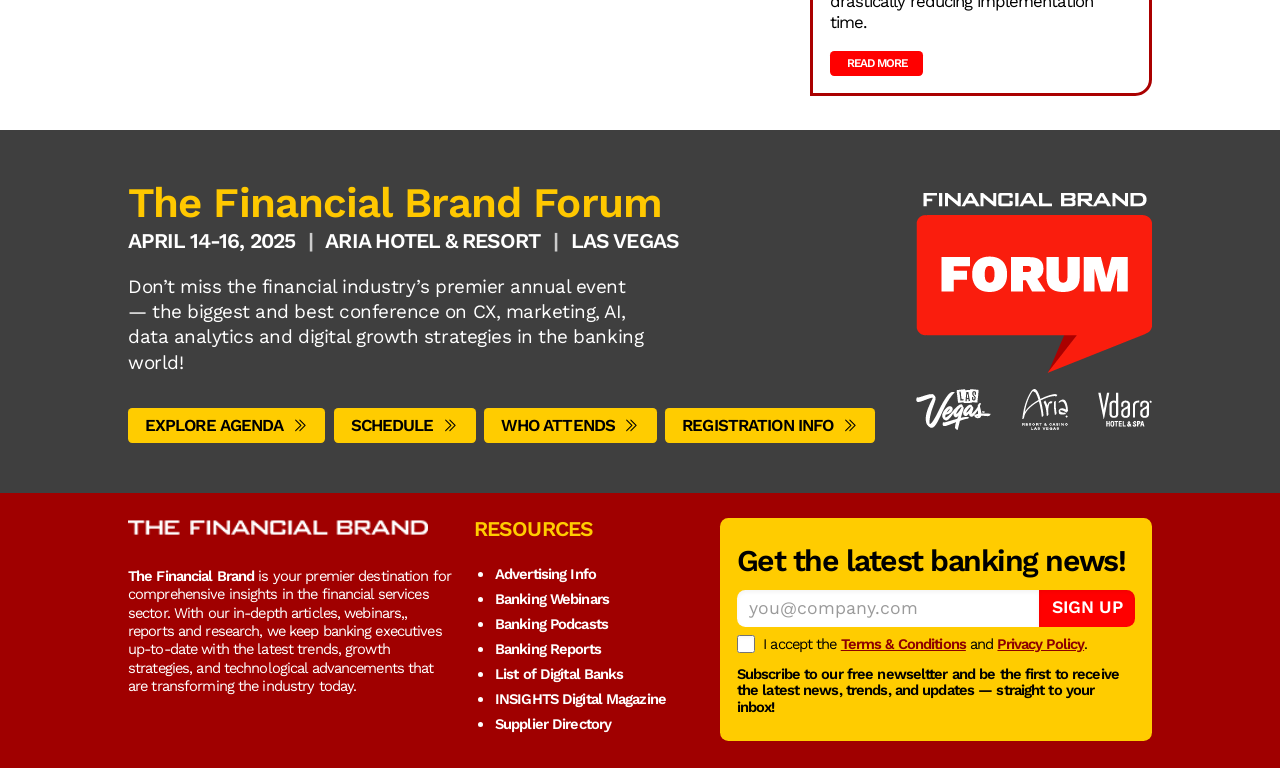From the image, can you give a detailed response to the question below:
What type of resources are provided by The Financial Brand?

I found the type of resources provided by The Financial Brand by looking at the StaticText element with the text 'RESOURCES' and the list of links below it, including 'Banking Webinars', 'Banking Reports', and 'INSIGHTS Digital Magazine'.